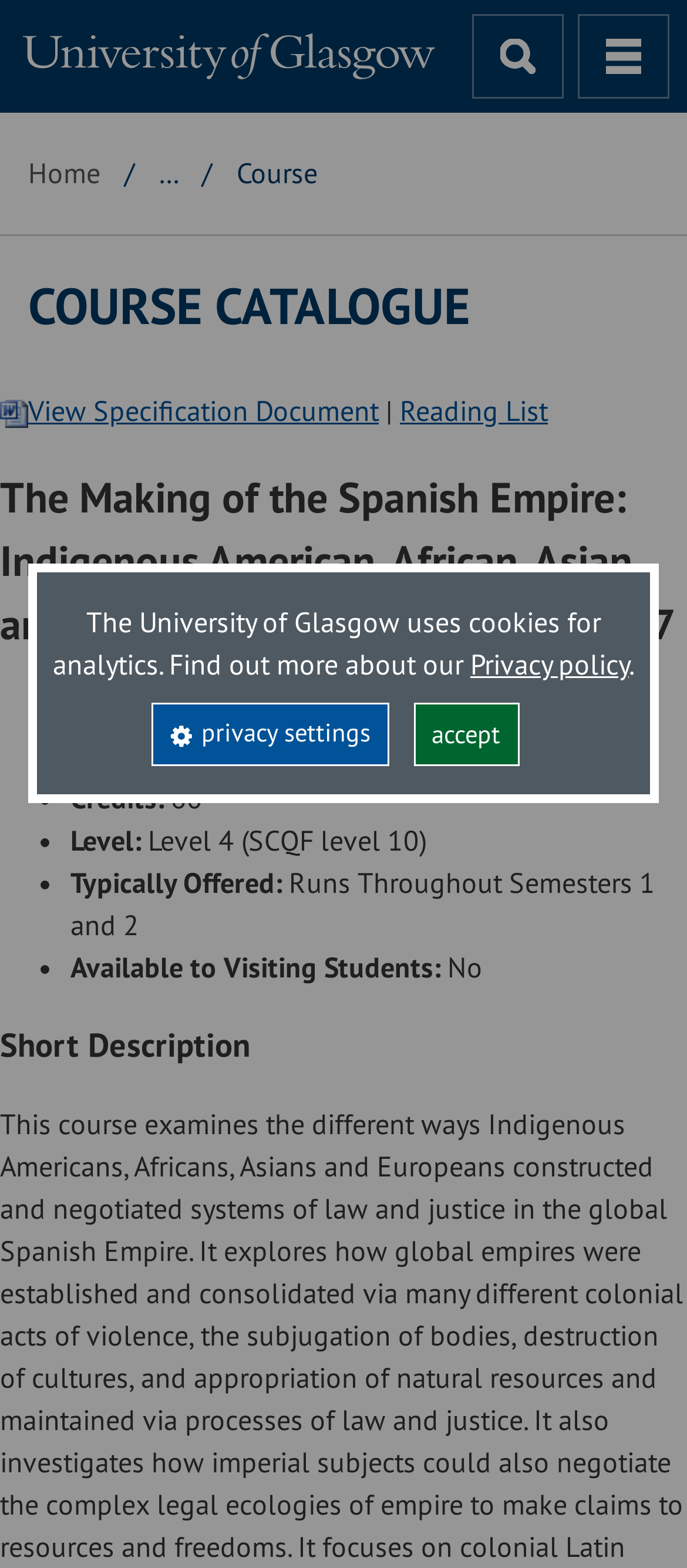Can you specify the bounding box coordinates of the area that needs to be clicked to fulfill the following instruction: "view reading list"?

[0.582, 0.25, 0.797, 0.273]